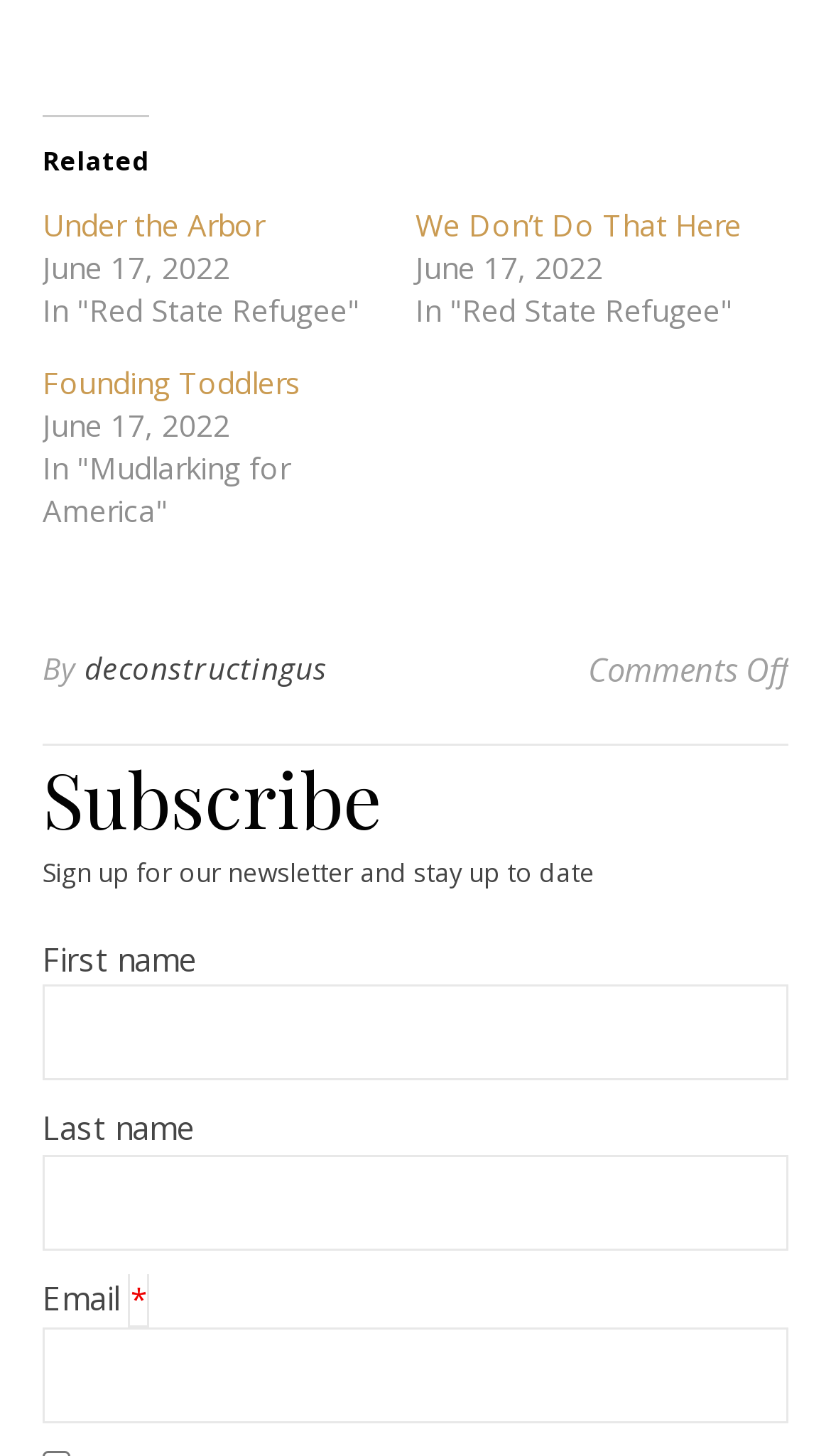What is the title of the first article?
Using the image, provide a detailed and thorough answer to the question.

The first article is titled 'Under the Arbor' which can be found by looking at the link element with the text 'Under the Arbor' and its corresponding bounding box coordinates [0.051, 0.14, 0.318, 0.168].